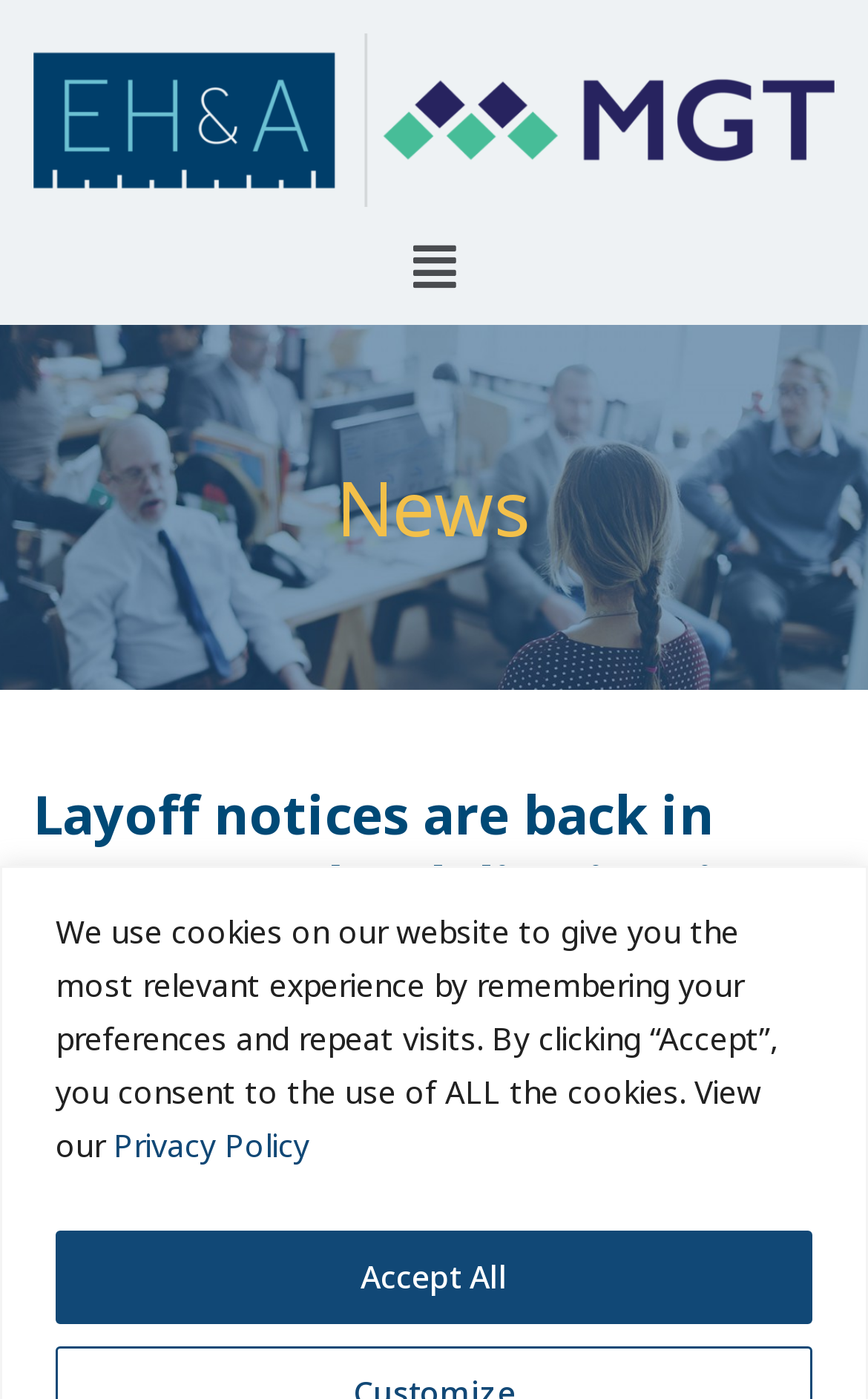How many headings are there on the webpage?
Your answer should be a single word or phrase derived from the screenshot.

2